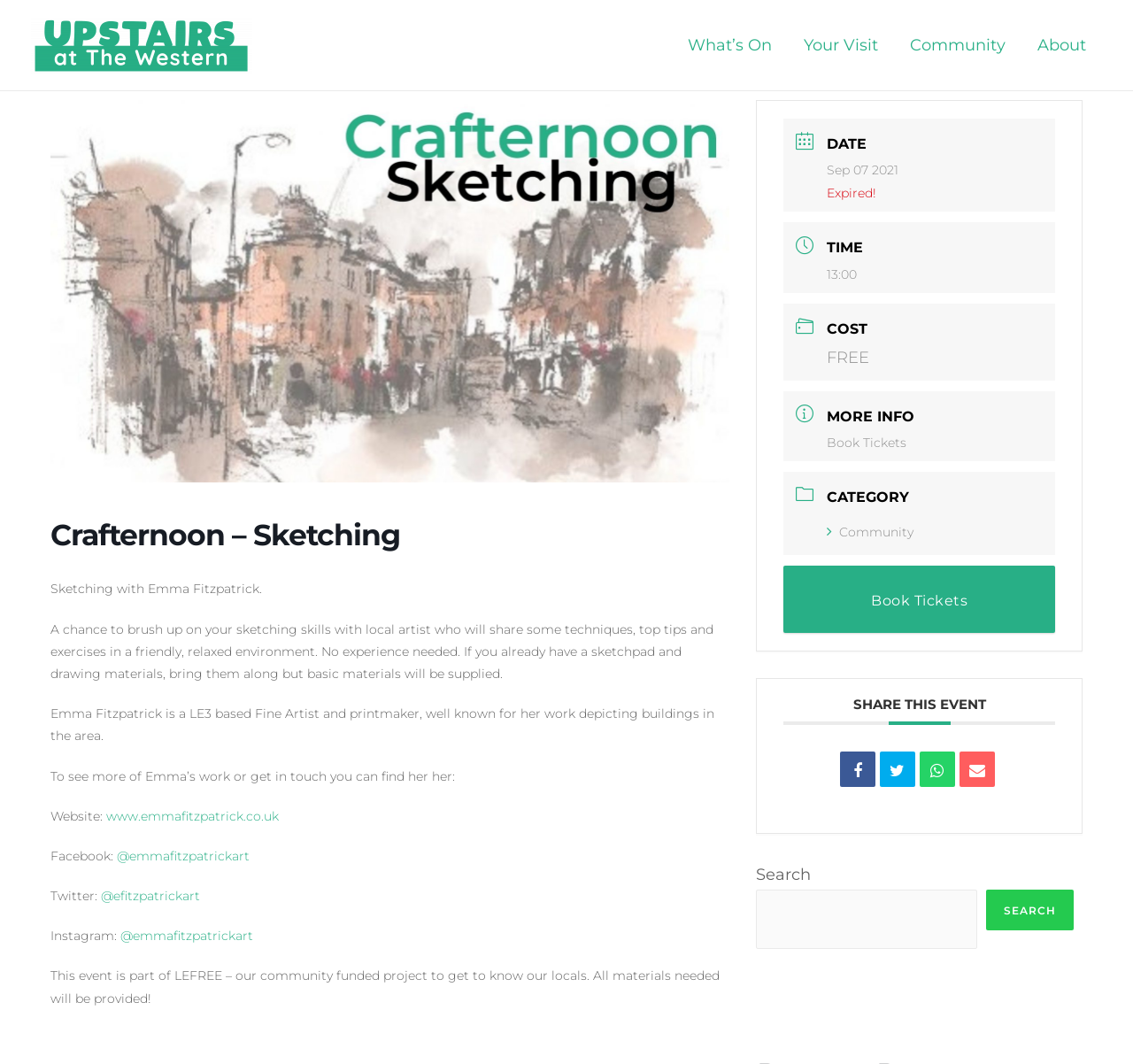Could you specify the bounding box coordinates for the clickable section to complete the following instruction: "Go to the 'What’s On' page"?

[0.593, 0.013, 0.695, 0.072]